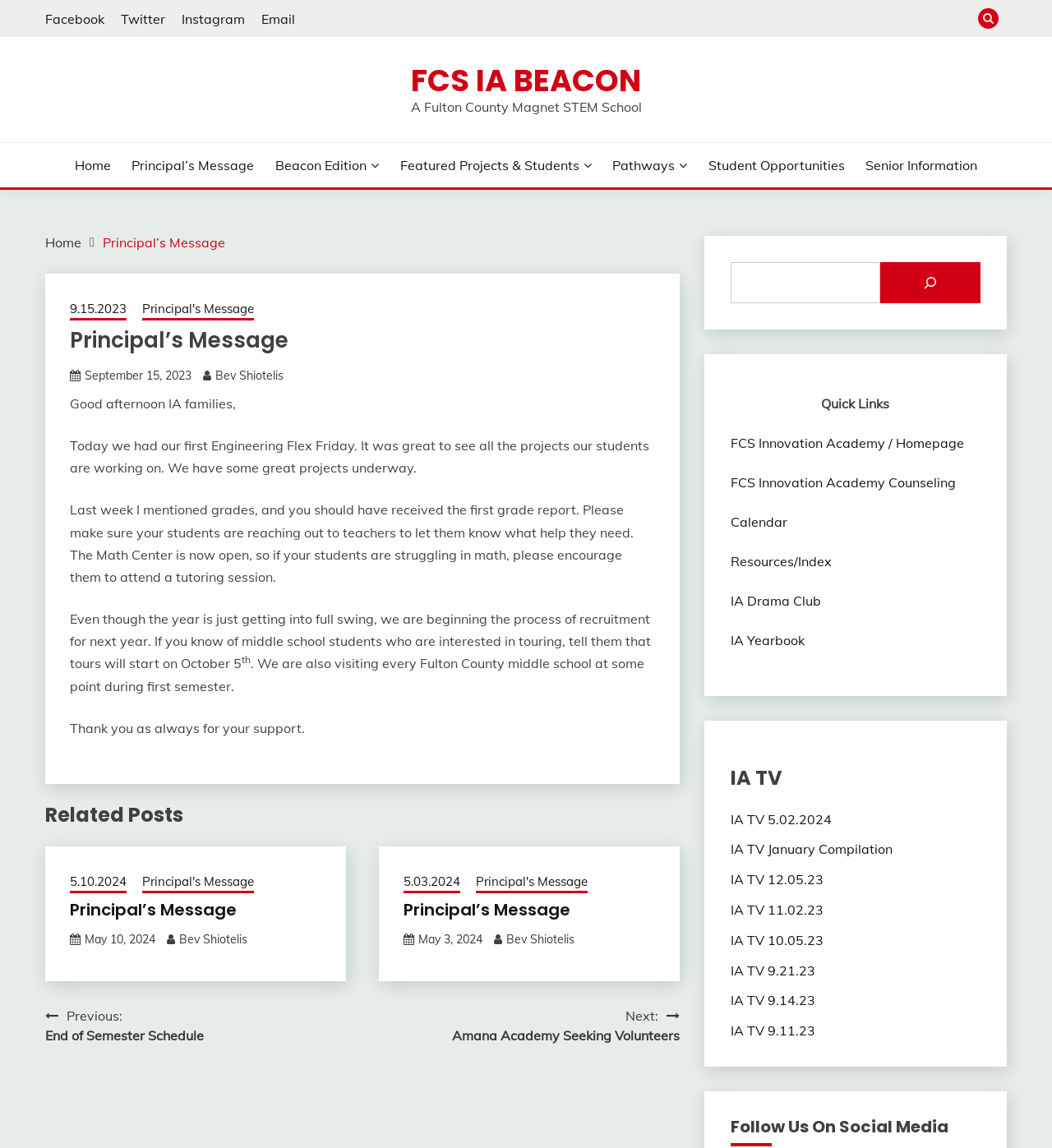Provide a brief response to the question below using a single word or phrase: 
What is the purpose of the Math Center?

Tutoring